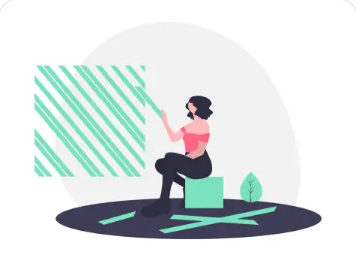Reply to the question with a brief word or phrase: What is the woman creating on the canvas?

Alternating diagonal stripes